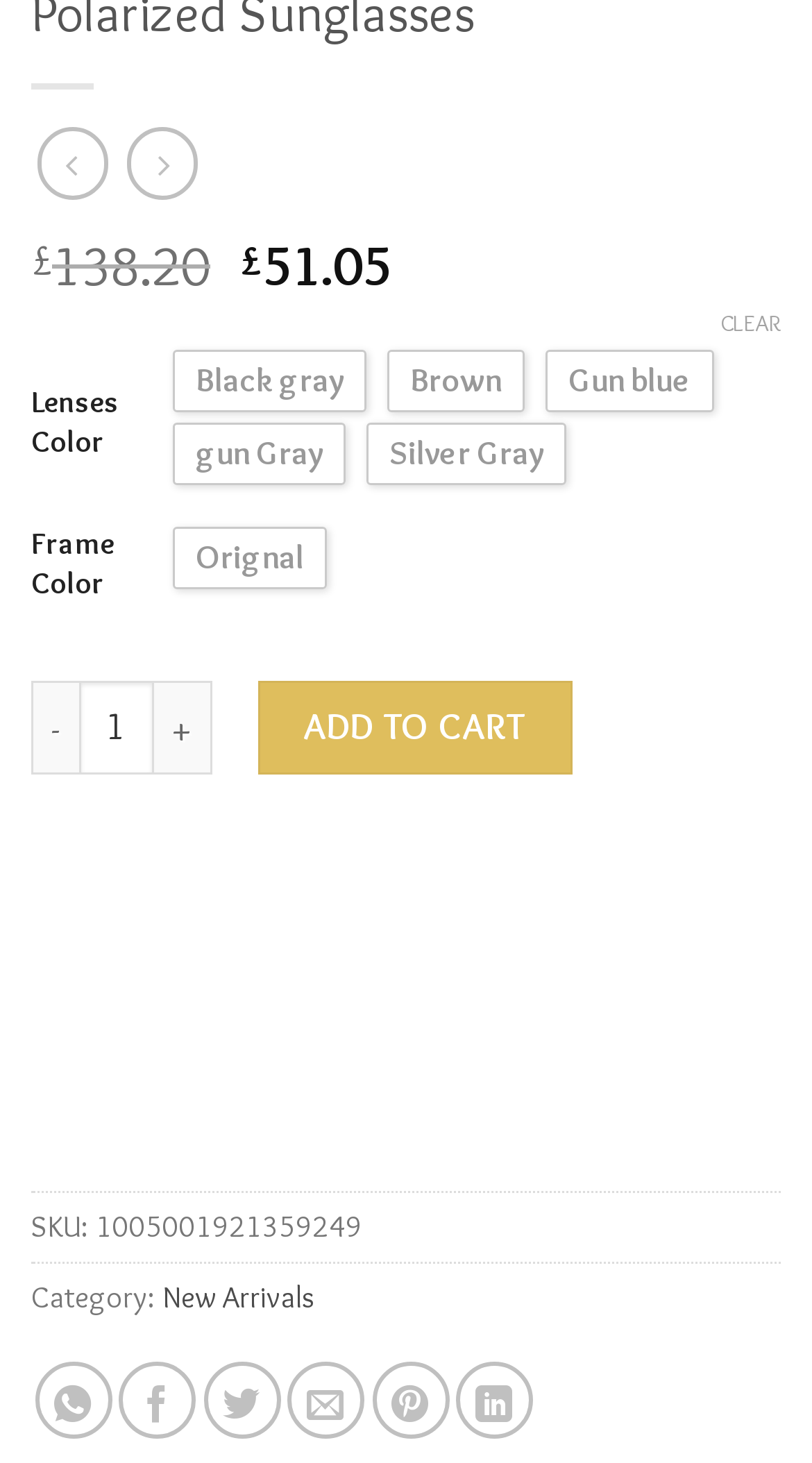Find the bounding box coordinates of the element I should click to carry out the following instruction: "Click the minus button".

[0.038, 0.465, 0.097, 0.529]